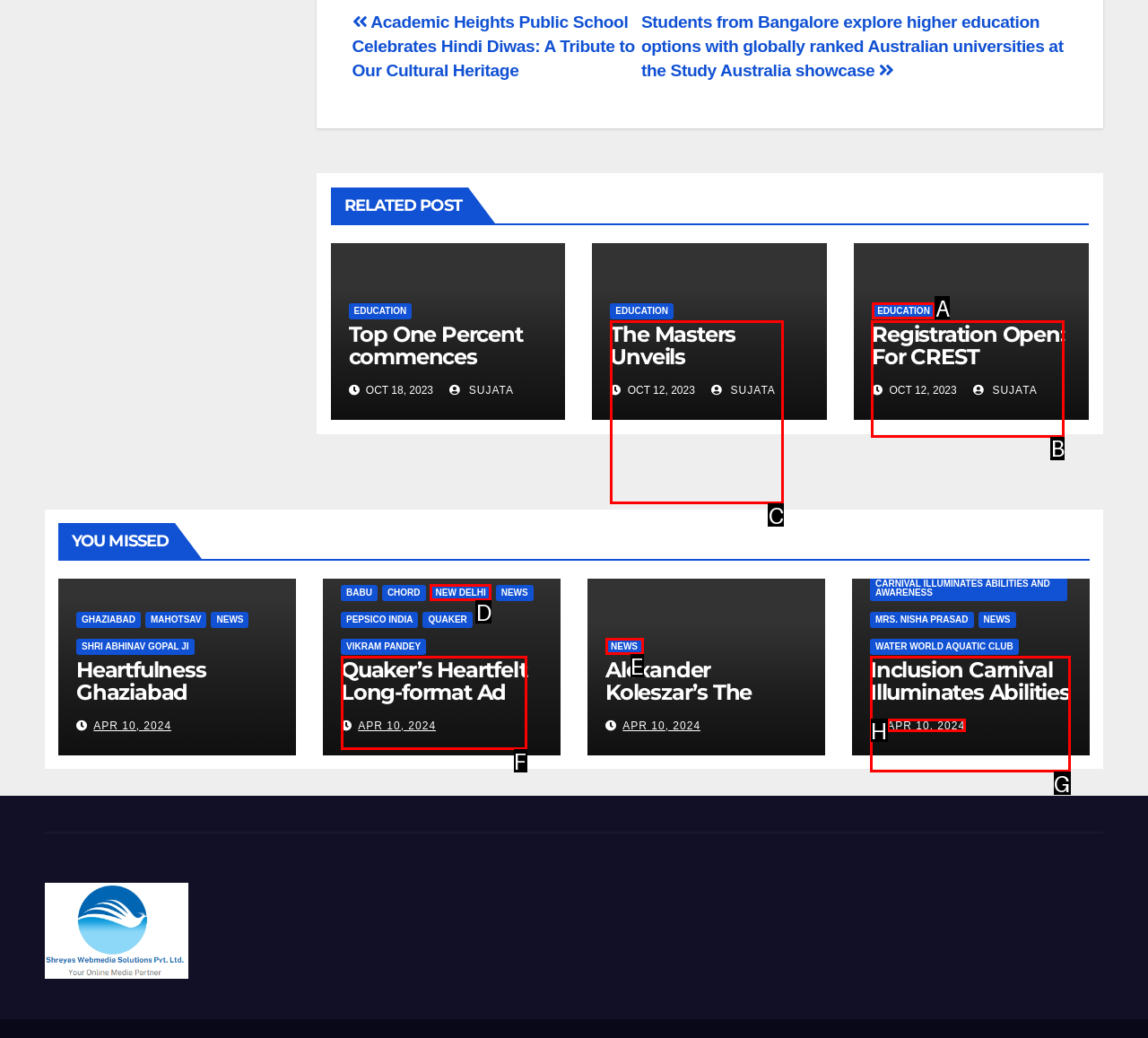Determine which HTML element I should select to execute the task: Click on 'Registration Open: For CREST Olympiads it attracts 40+ countries students'
Reply with the corresponding option's letter from the given choices directly.

B